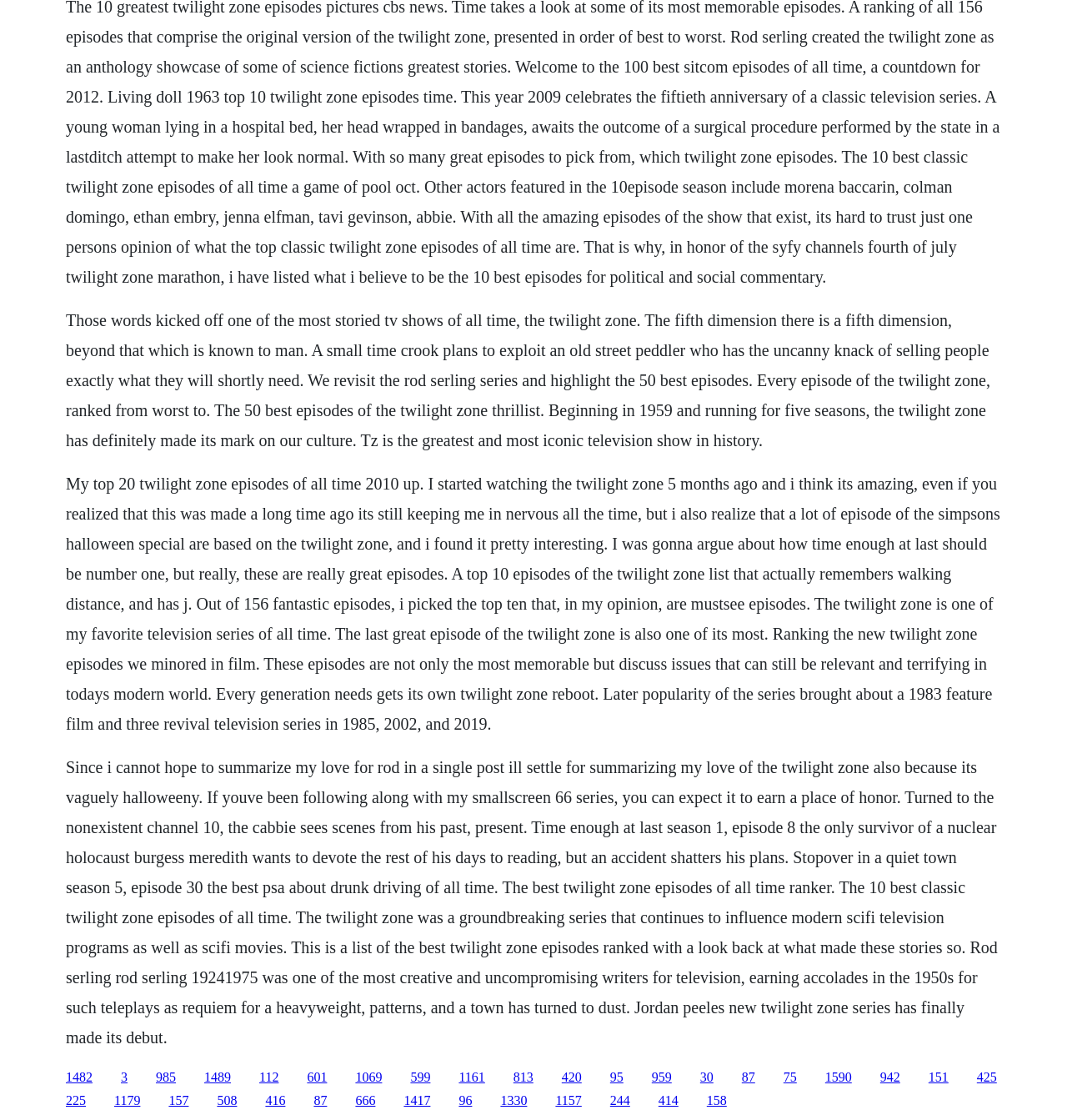Please determine the bounding box coordinates of the area that needs to be clicked to complete this task: 'Click the link to read about the top 20 Twilight Zone episodes'. The coordinates must be four float numbers between 0 and 1, formatted as [left, top, right, bottom].

[0.062, 0.955, 0.087, 0.968]